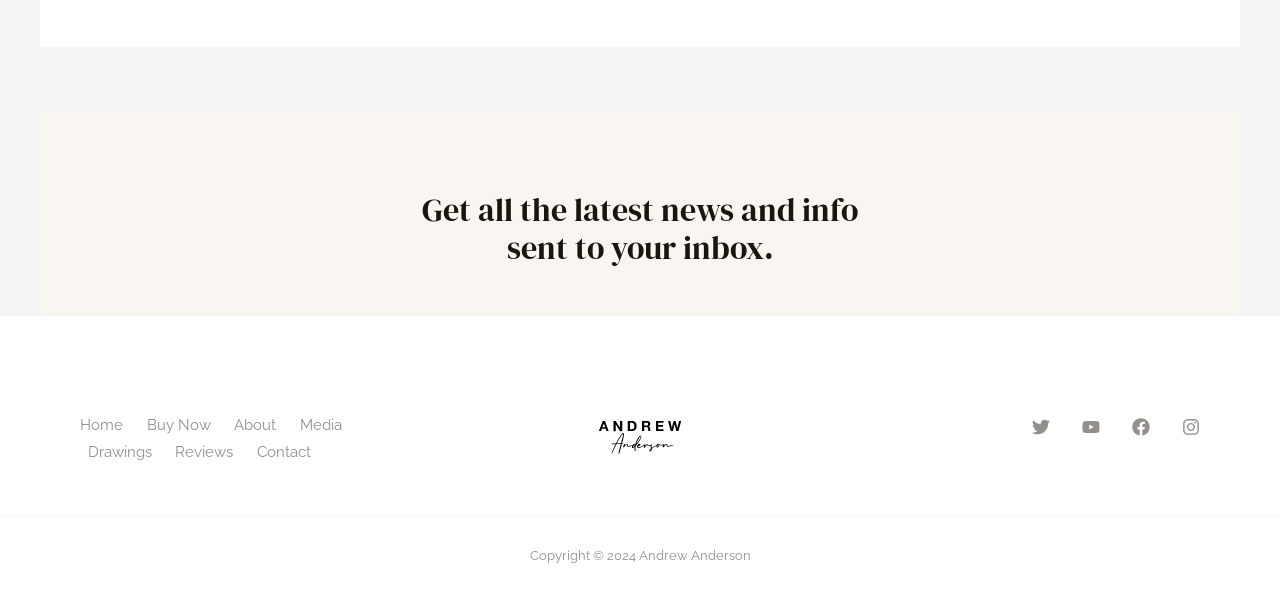From the image, can you give a detailed response to the question below:
What are the main sections available on the website?

The navigation menu on the webpage provides links to various sections of the website, including Home, Buy Now, About, Media, Drawings, Reviews, and Contact. These sections likely provide different types of information and functionality to users.